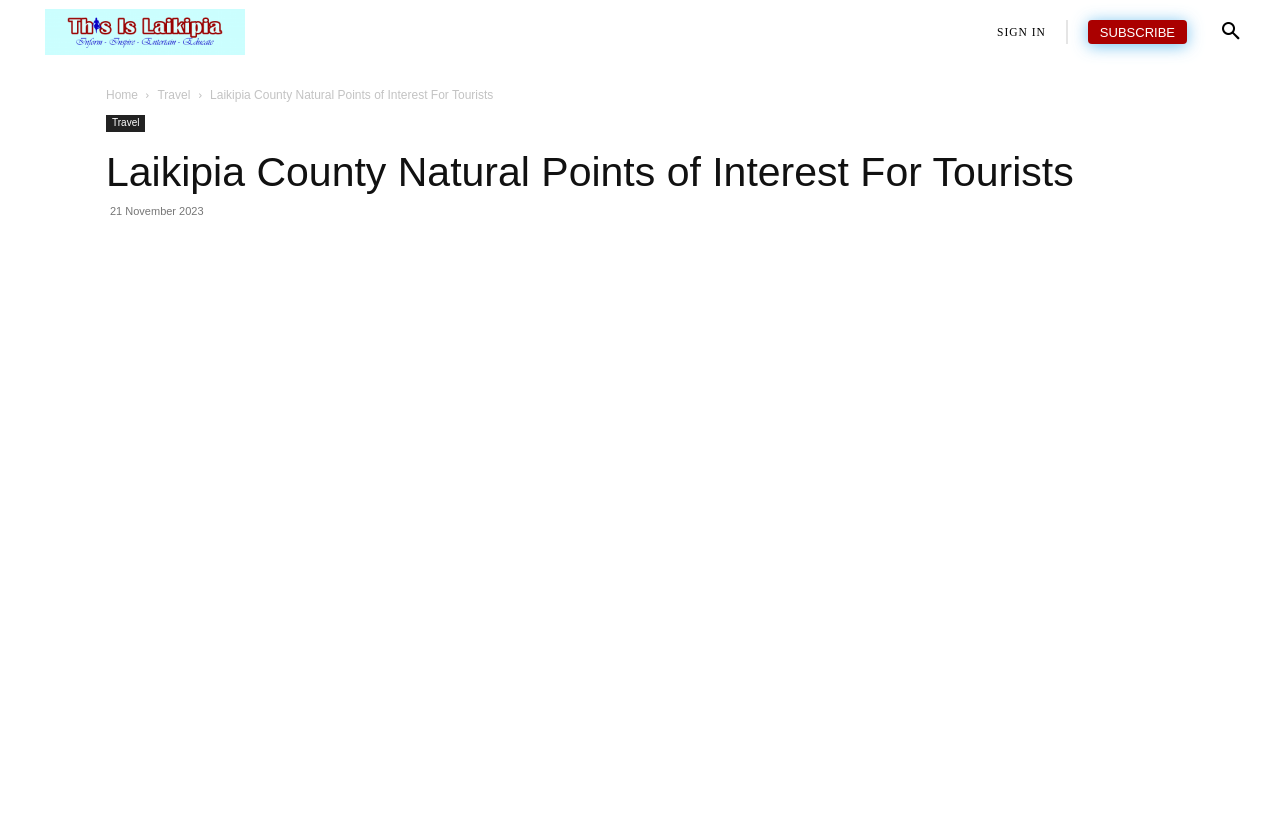Give a concise answer of one word or phrase to the question: 
What is the category of the article?

Travel